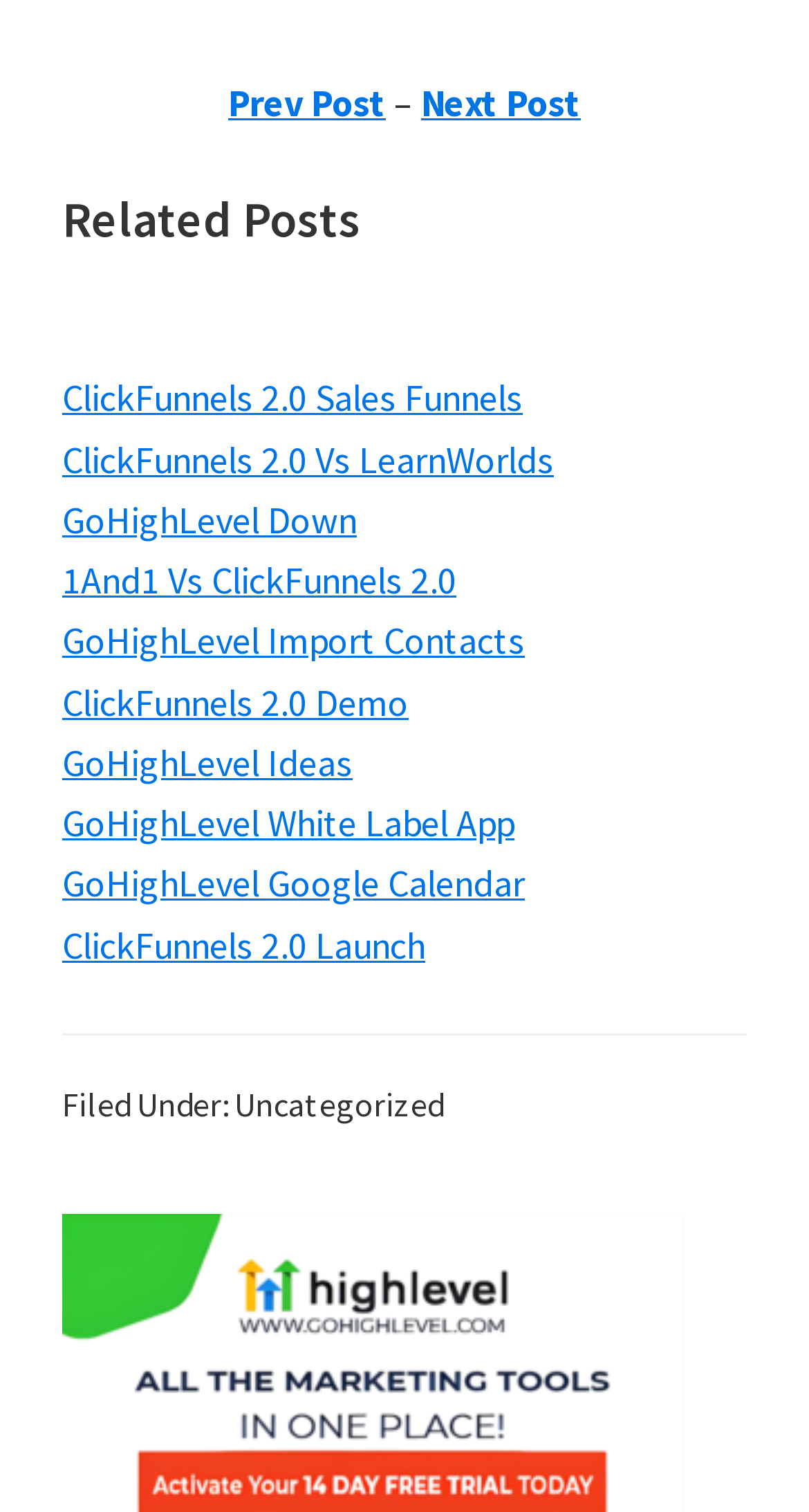Can you find the bounding box coordinates of the area I should click to execute the following instruction: "View 'ClickFunnels 2.0 Sales Funnels'"?

[0.077, 0.248, 0.646, 0.279]